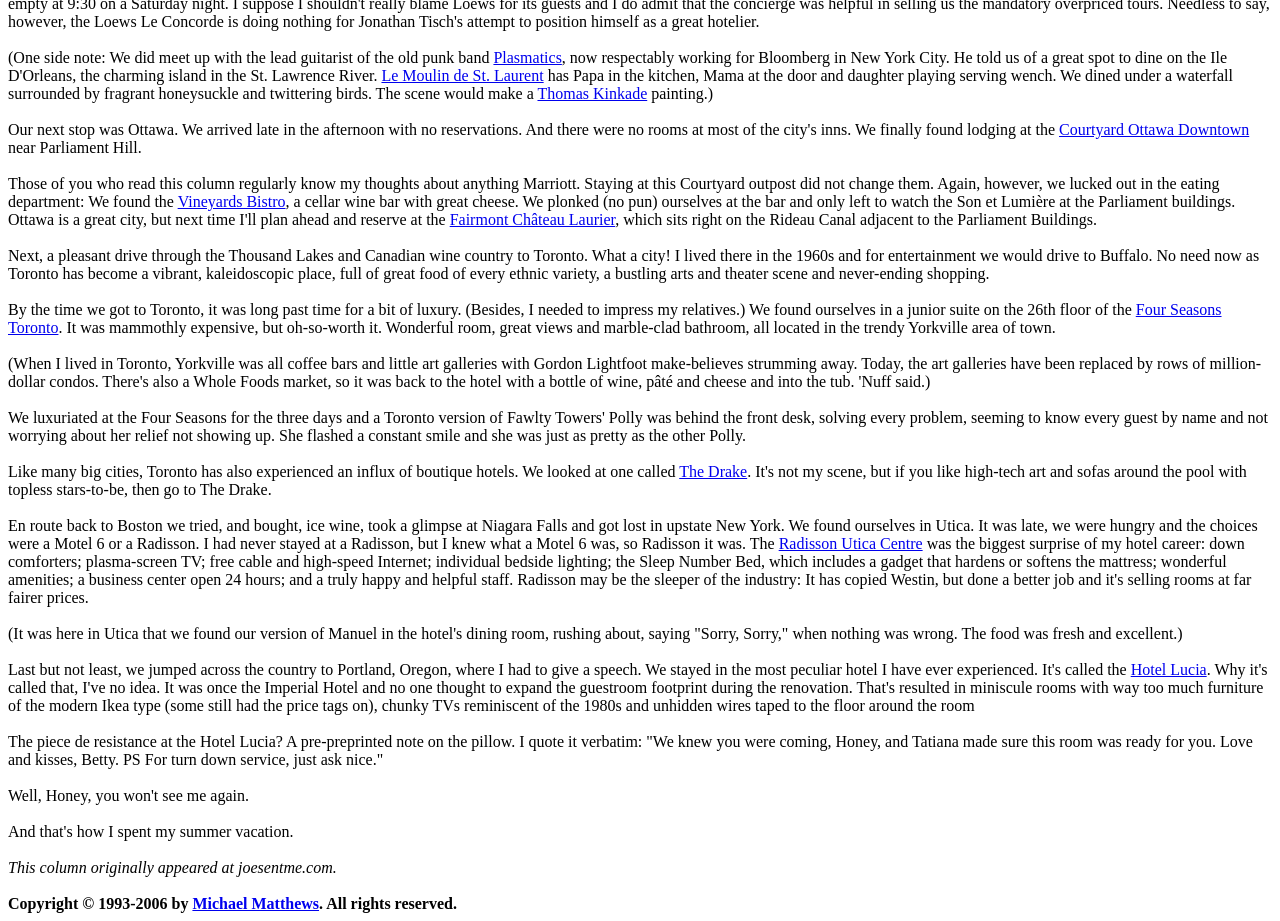Locate the UI element that matches the description Hotel Lucia in the webpage screenshot. Return the bounding box coordinates in the format (top-left x, top-left y, bottom-right x, bottom-right y), with values ranging from 0 to 1.

[0.883, 0.718, 0.943, 0.736]